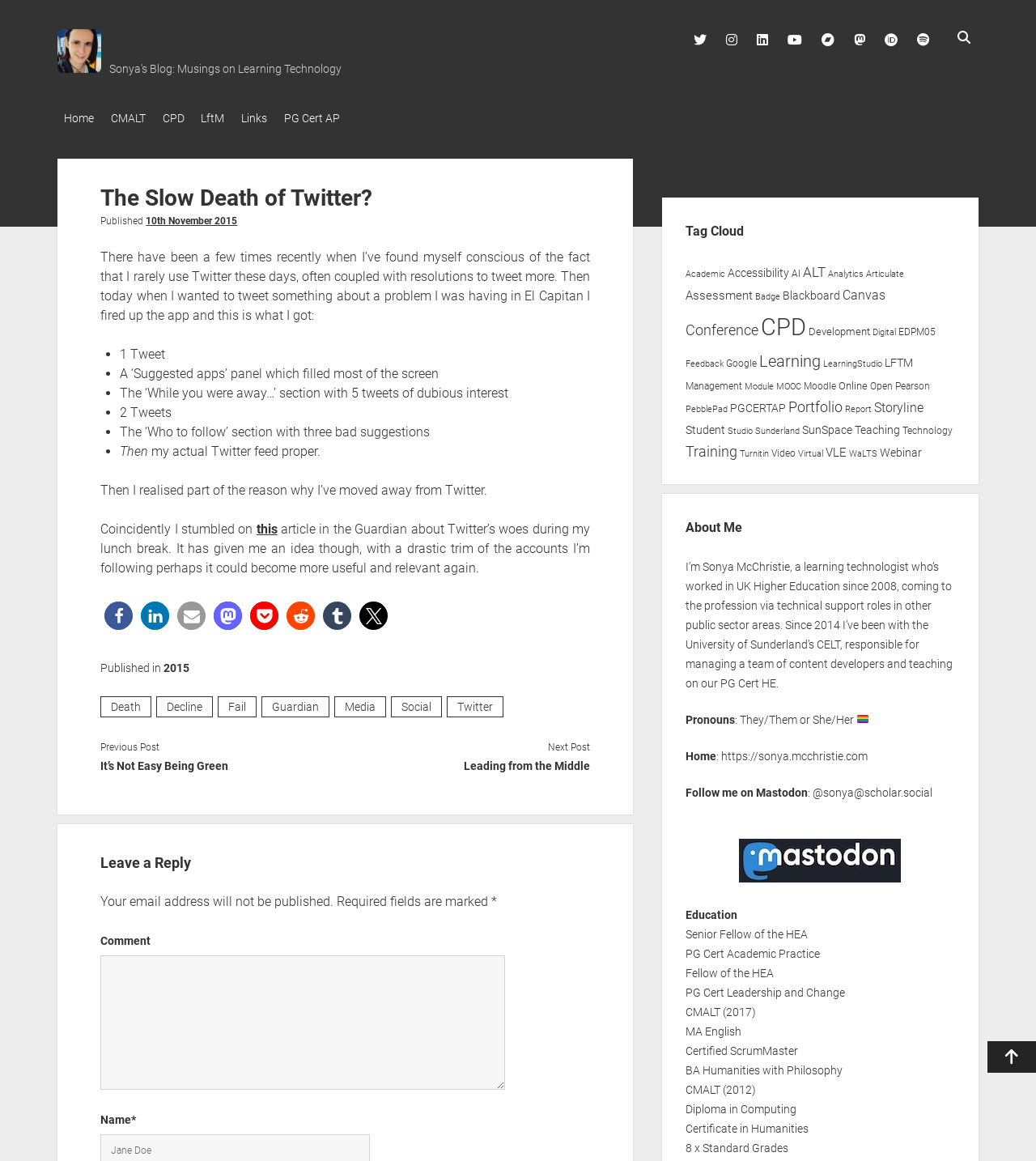Please provide a comprehensive answer to the question below using the information from the image: What is the title of the article?

The title of the article is 'The Slow Death of Twitter?' which is located at the top of the article section, below the navigation links.